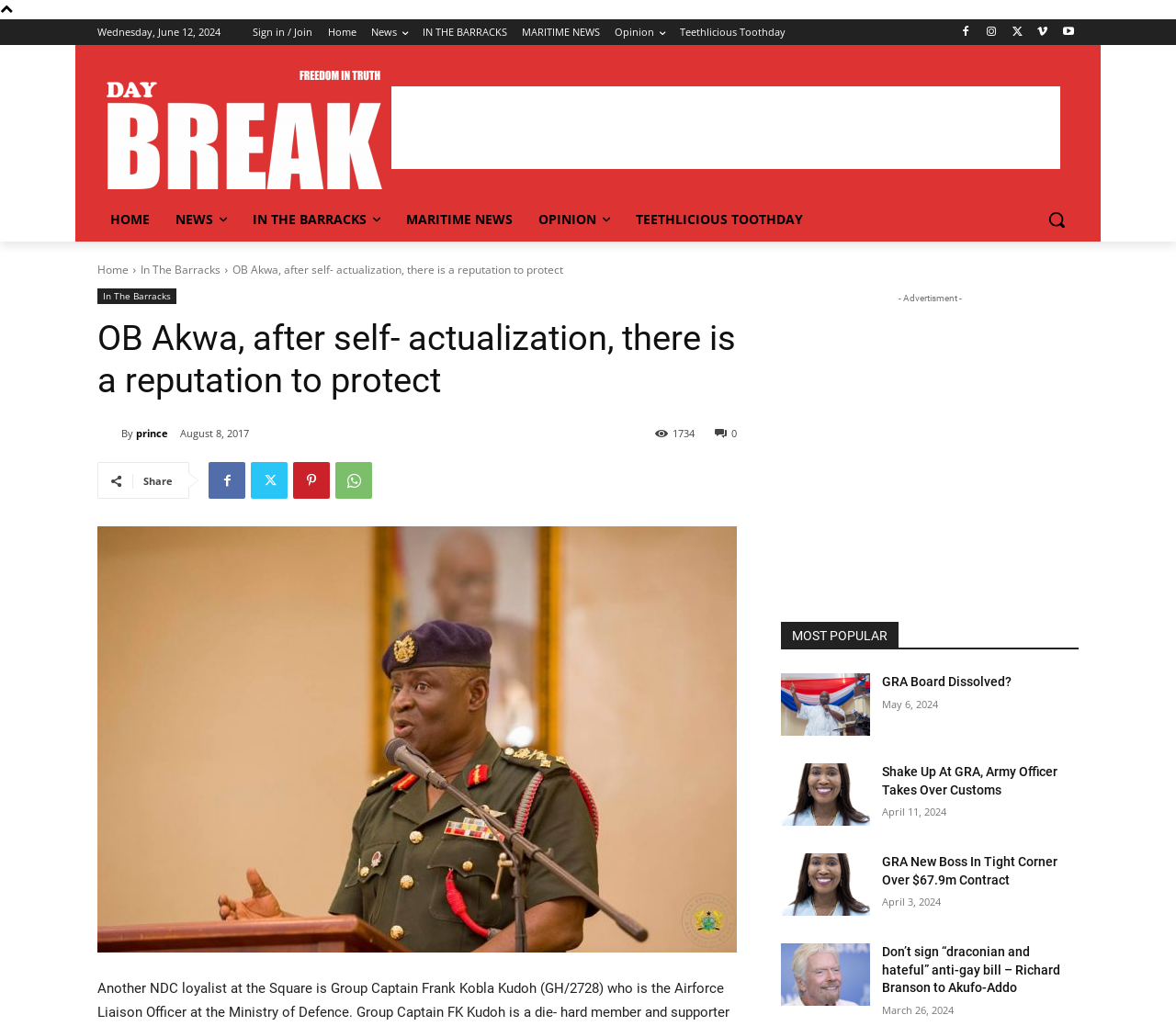Determine the coordinates of the bounding box for the clickable area needed to execute this instruction: "Share the current page".

[0.122, 0.462, 0.147, 0.476]